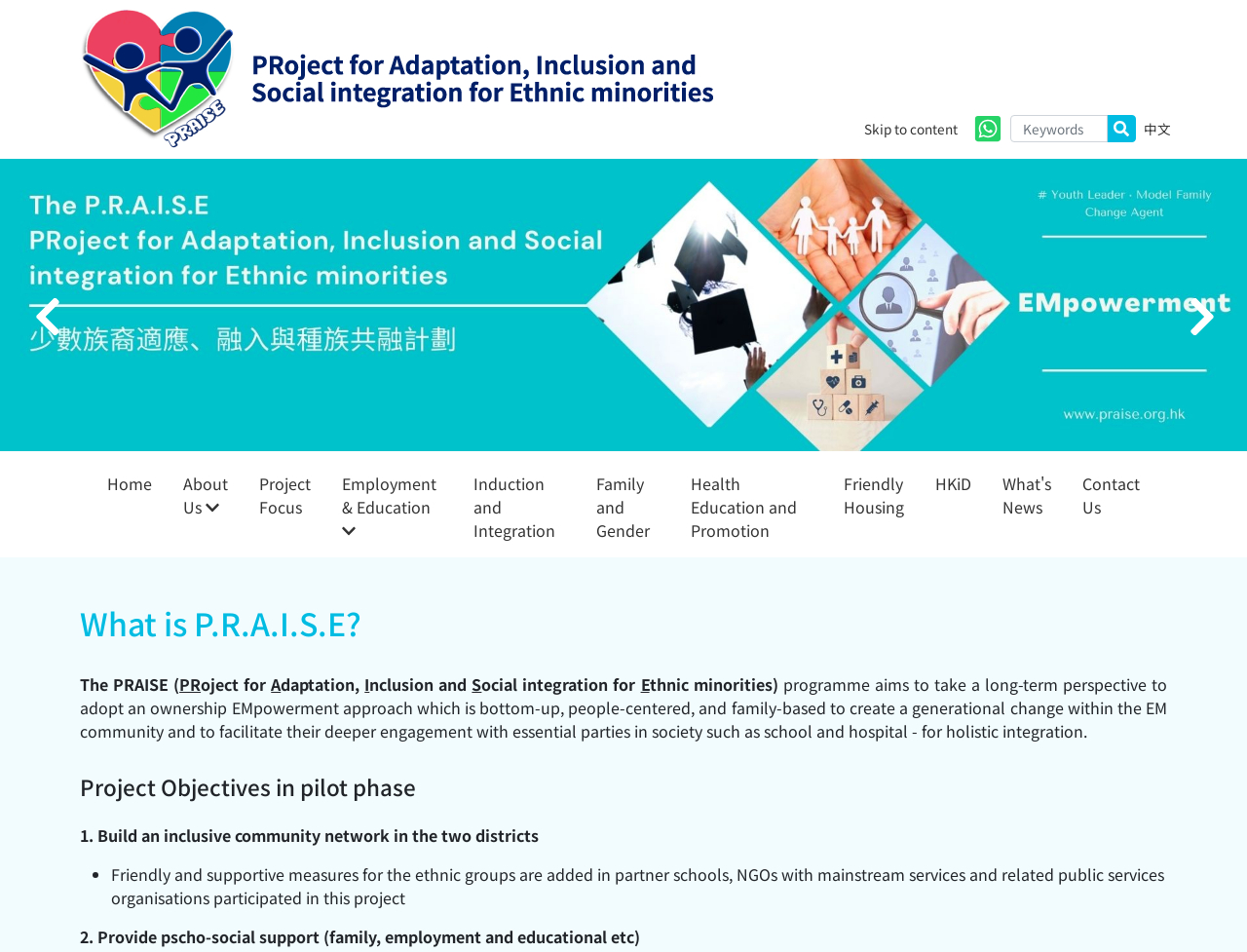Find the coordinates for the bounding box of the element with this description: "Employment & Education".

[0.262, 0.487, 0.367, 0.577]